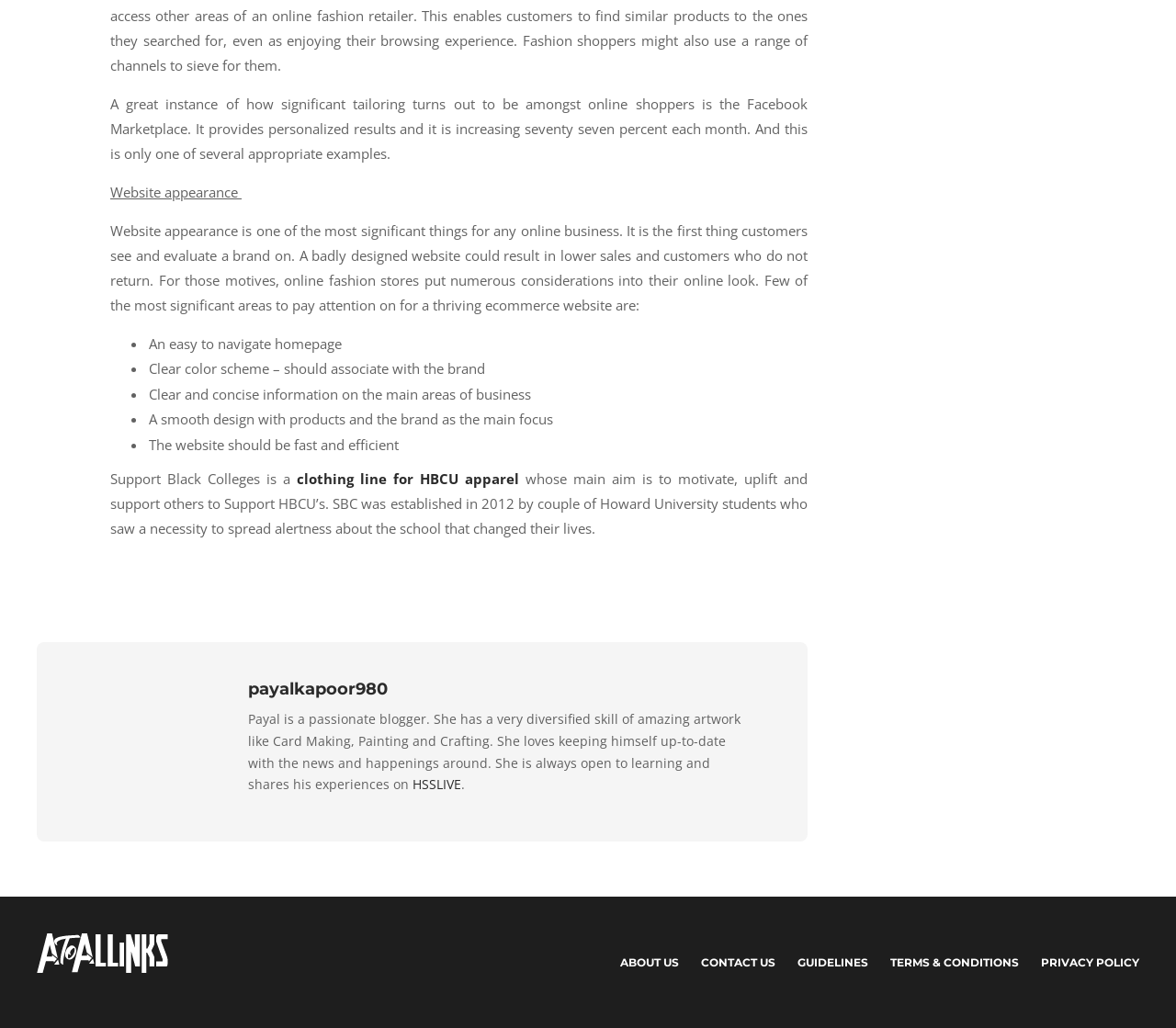What is the main focus of the clothing line Support Black Colleges? Refer to the image and provide a one-word or short phrase answer.

HBCU apparel